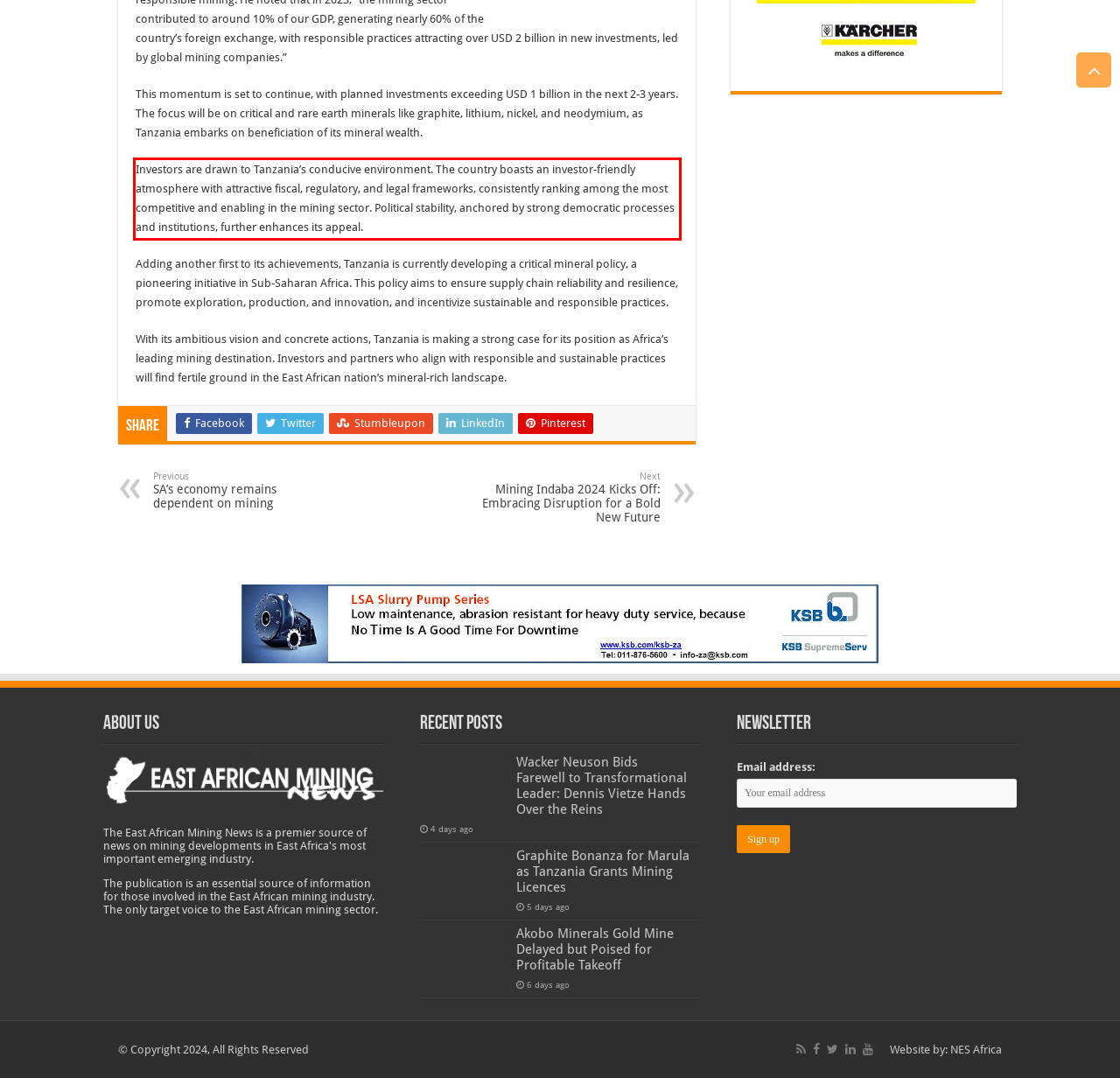Please look at the screenshot provided and find the red bounding box. Extract the text content contained within this bounding box.

Investors are drawn to Tanzania’s conducive environment. The country boasts an investor-friendly atmosphere with attractive fiscal, regulatory, and legal frameworks, consistently ranking among the most competitive and enabling in the mining sector. Political stability, anchored by strong democratic processes and institutions, further enhances its appeal.